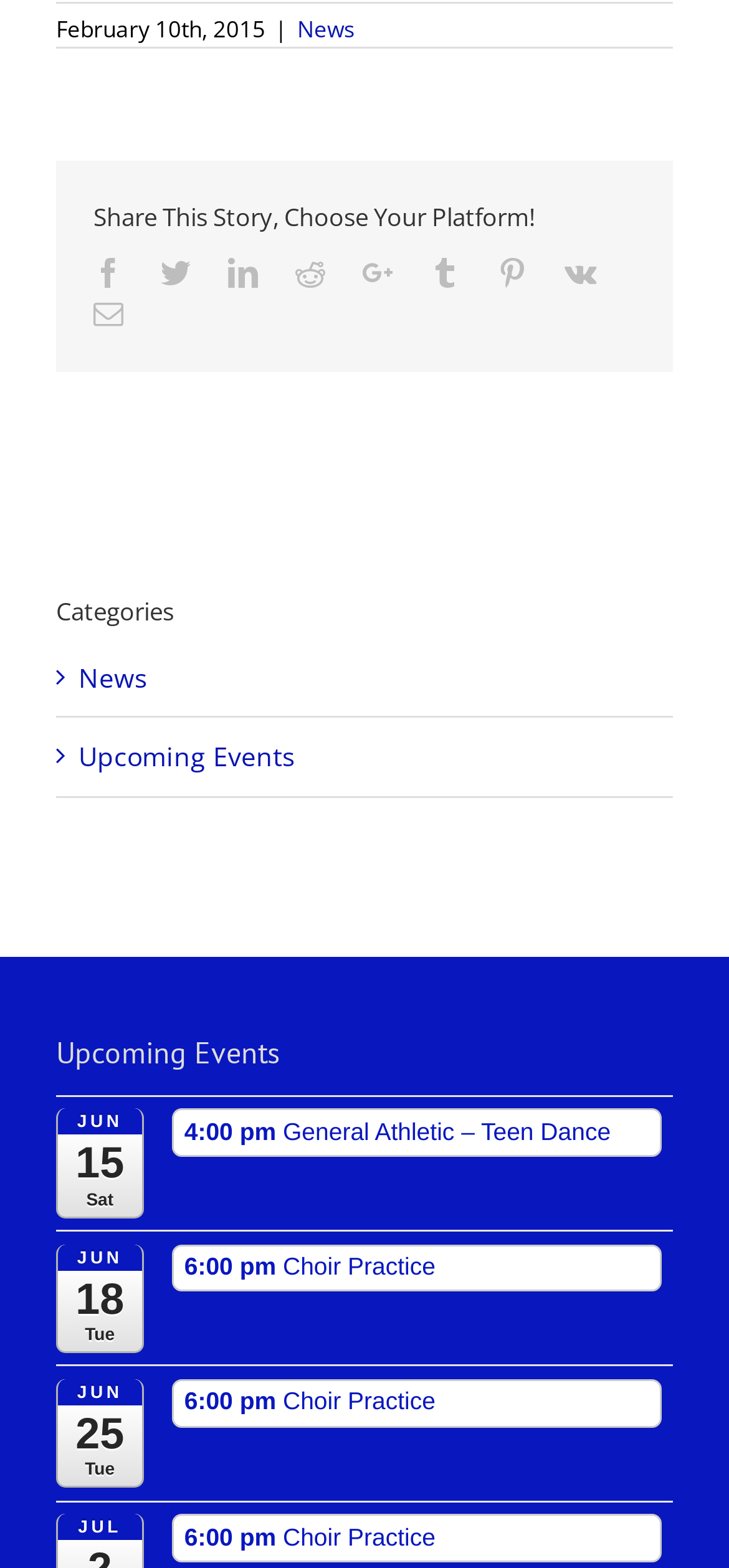Please identify the bounding box coordinates of the element that needs to be clicked to perform the following instruction: "View news categories".

[0.108, 0.419, 0.897, 0.445]